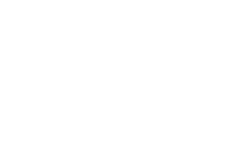What might happen when the page is opened?
Respond to the question with a well-detailed and thorough answer.

The surrounding text indicates that playback might start automatically upon opening the page, though user interaction may be required to enable it, which adds a functional element to the image.